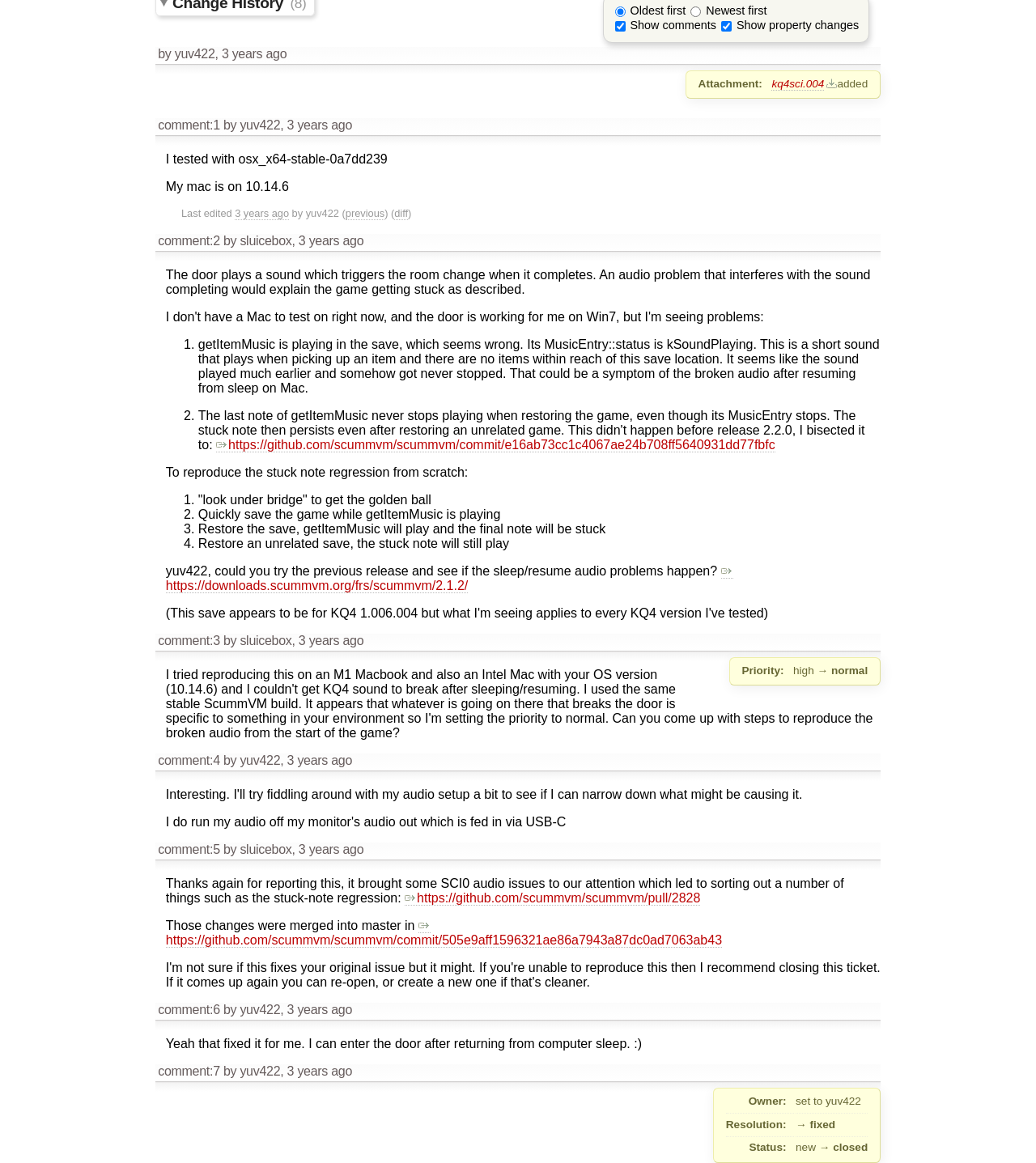For the given element description 3 years ago, determine the bounding box coordinates of the UI element. The coordinates should follow the format (top-left x, top-left y, bottom-right x, bottom-right y) and be within the range of 0 to 1.

[0.214, 0.04, 0.277, 0.052]